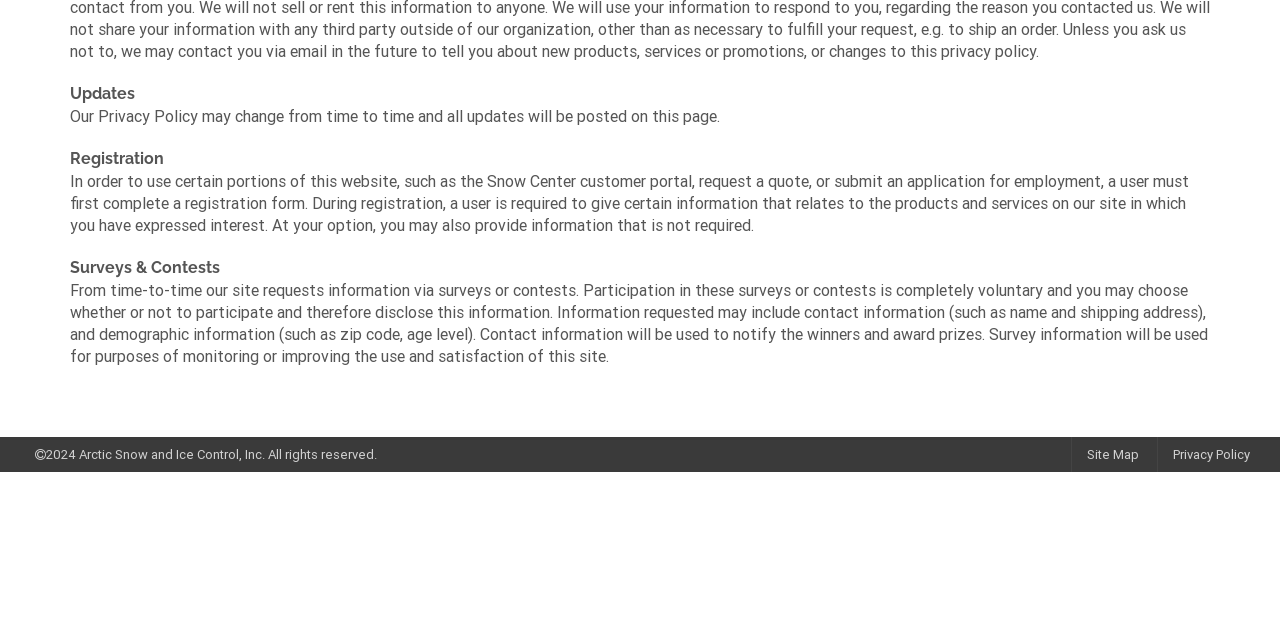Provide the bounding box coordinates of the HTML element this sentence describes: "Site Map". The bounding box coordinates consist of four float numbers between 0 and 1, i.e., [left, top, right, bottom].

[0.849, 0.697, 0.89, 0.724]